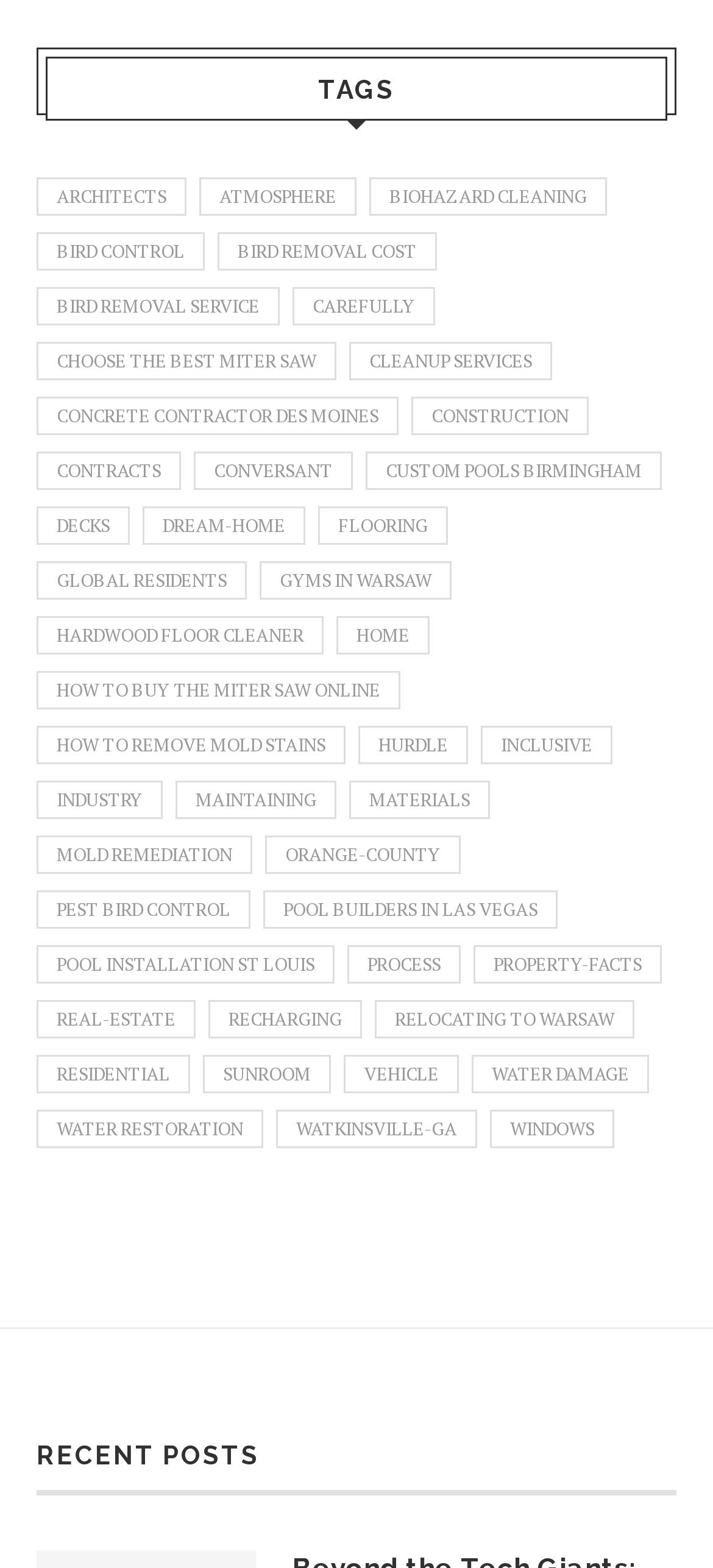Identify the bounding box coordinates of the element to click to follow this instruction: 'Click on the 'pool builders in Las Vegas' link'. Ensure the coordinates are four float values between 0 and 1, provided as [left, top, right, bottom].

[0.369, 0.568, 0.782, 0.592]